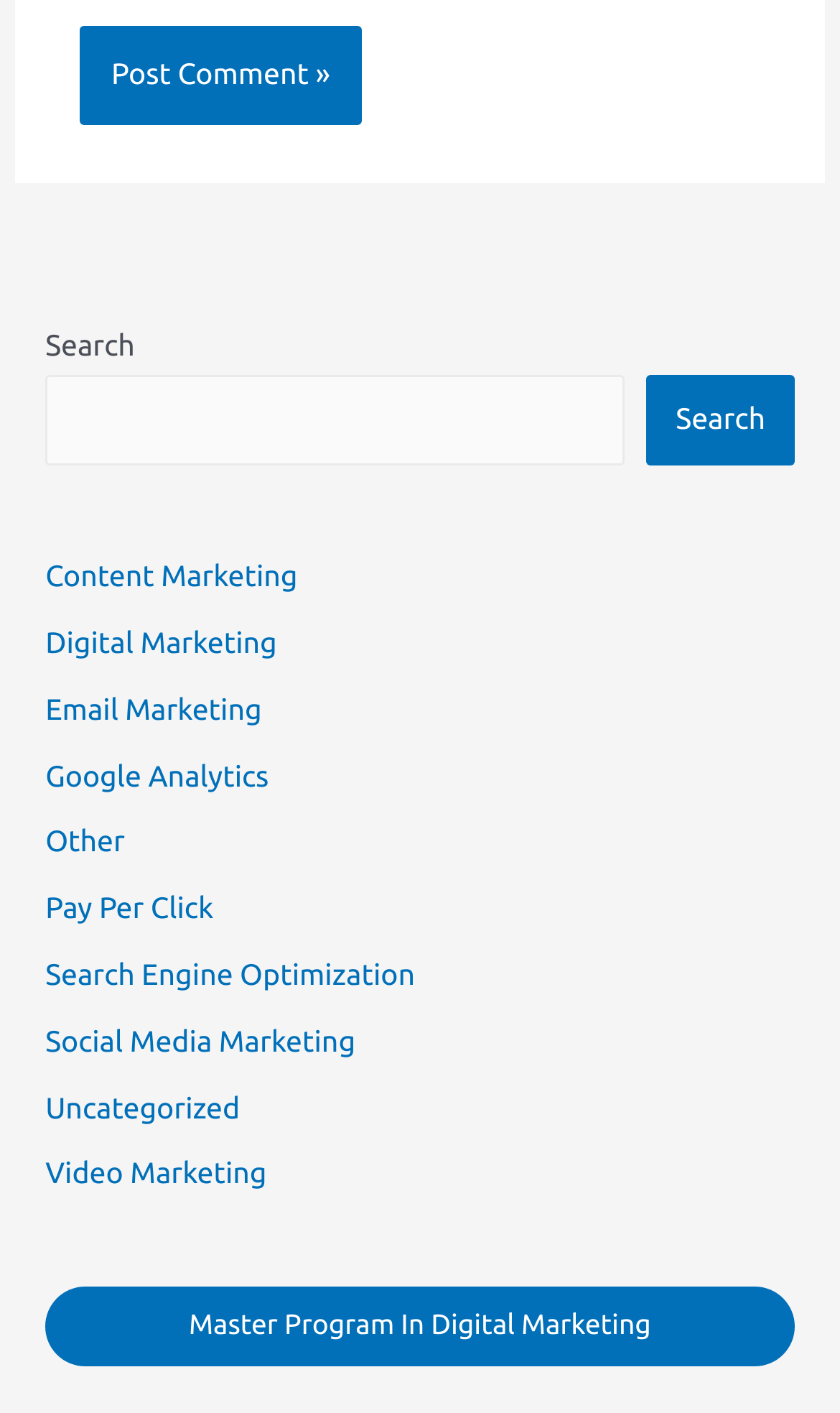Give the bounding box coordinates for this UI element: "Master Program In Digital Marketing". The coordinates should be four float numbers between 0 and 1, arranged as [left, top, right, bottom].

[0.054, 0.911, 0.946, 0.967]